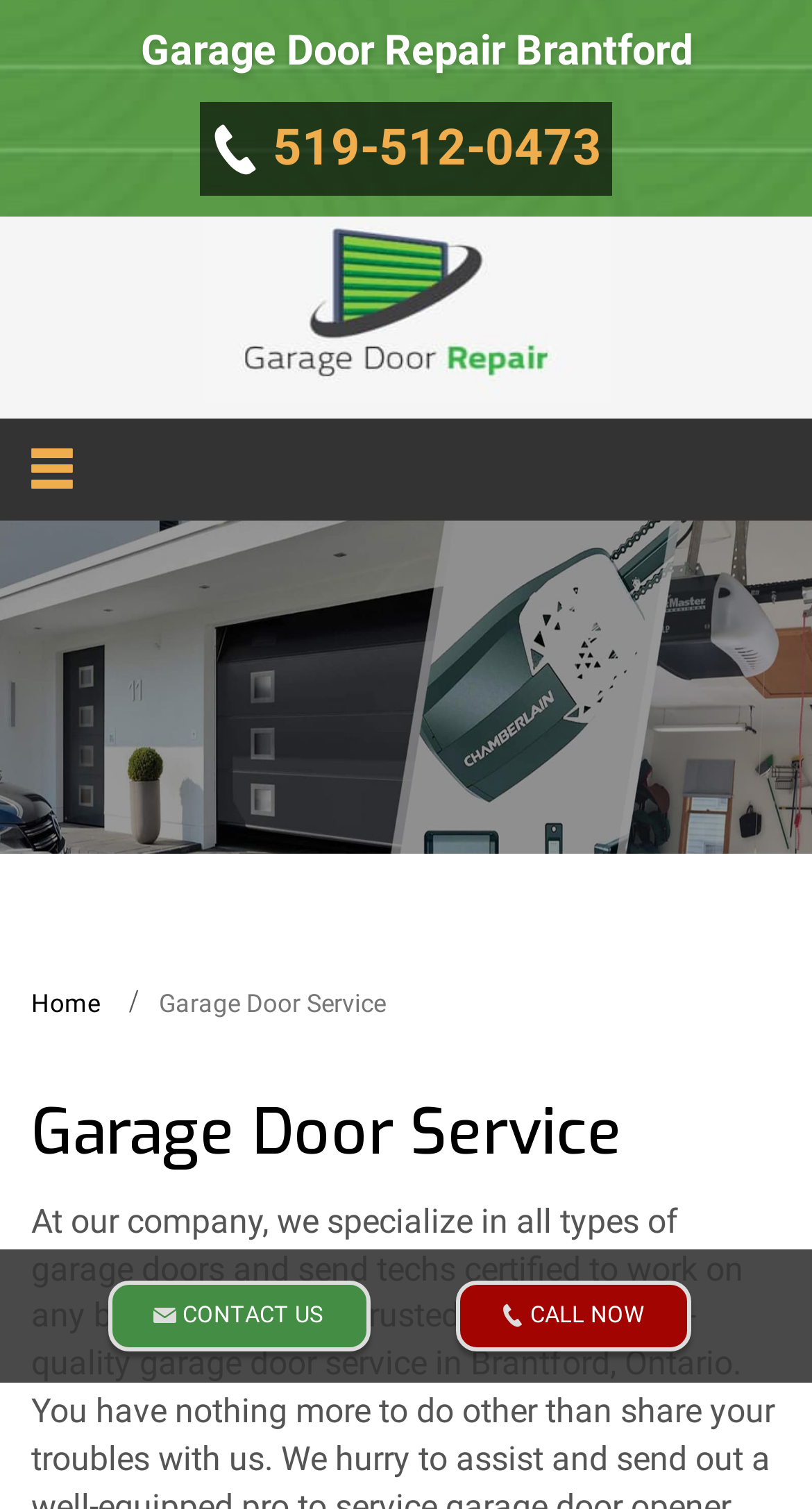Identify the bounding box of the HTML element described here: "Contact Us". Provide the coordinates as four float numbers between 0 and 1: [left, top, right, bottom].

[0.133, 0.849, 0.456, 0.896]